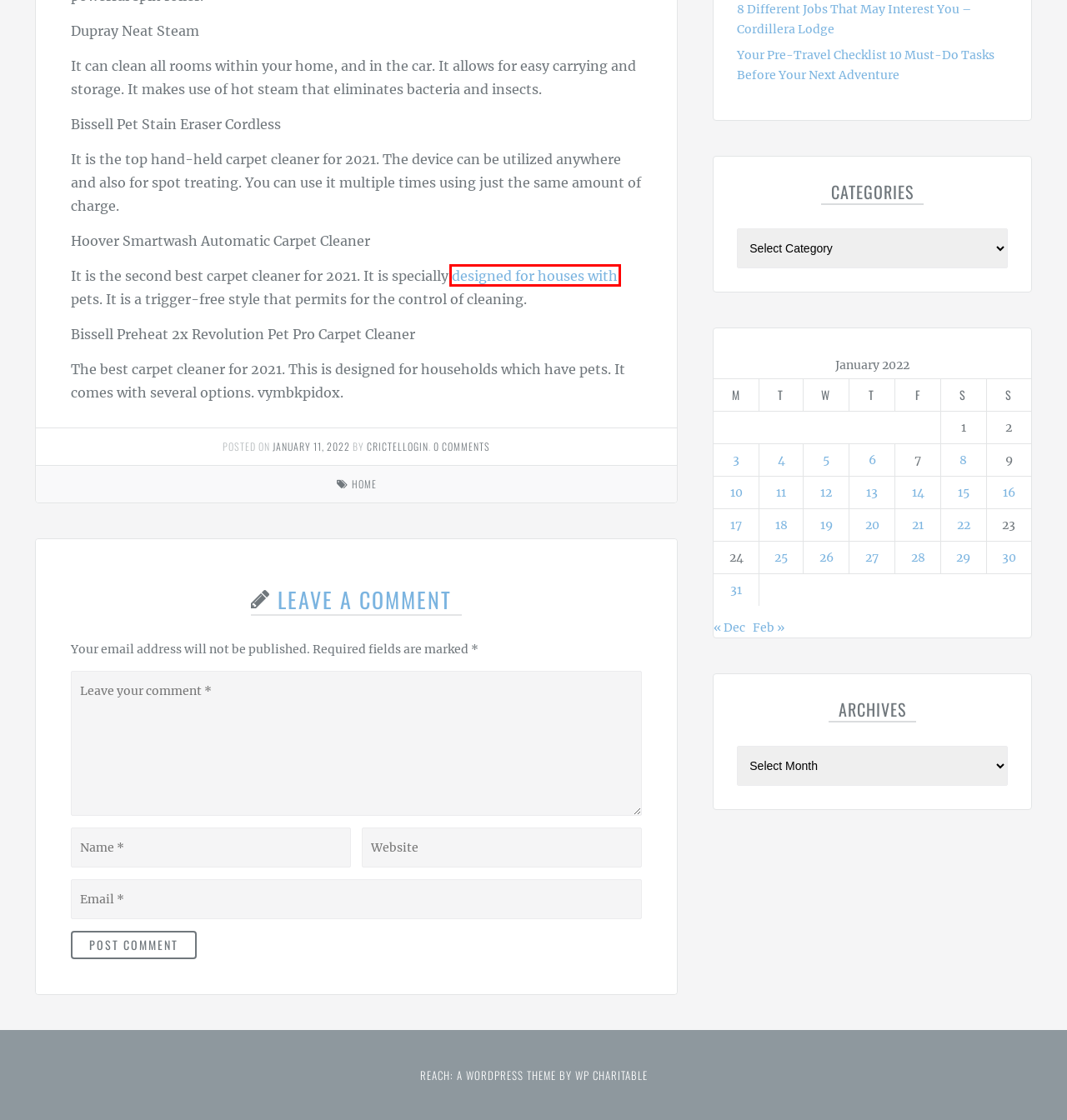With the provided webpage screenshot containing a red bounding box around a UI element, determine which description best matches the new webpage that appears after clicking the selected element. The choices are:
A. Your Pre-Travel Checklist 10 Must-Do Tasks Before Your Next Adventure - CricTel
B. What Are Some of the Best Available Carpet Cleaners Today -
C. December 2021 - CricTel
D. January 20, 2022 - CricTel
E. 8 Different Jobs That May Interest You - Cordillera Lodge - CricTel
F. February 2022 - CricTel
G. Crictellogin, Author at CricTel
H. Charitable - The Top-Rated WordPress Donation Plugin

B